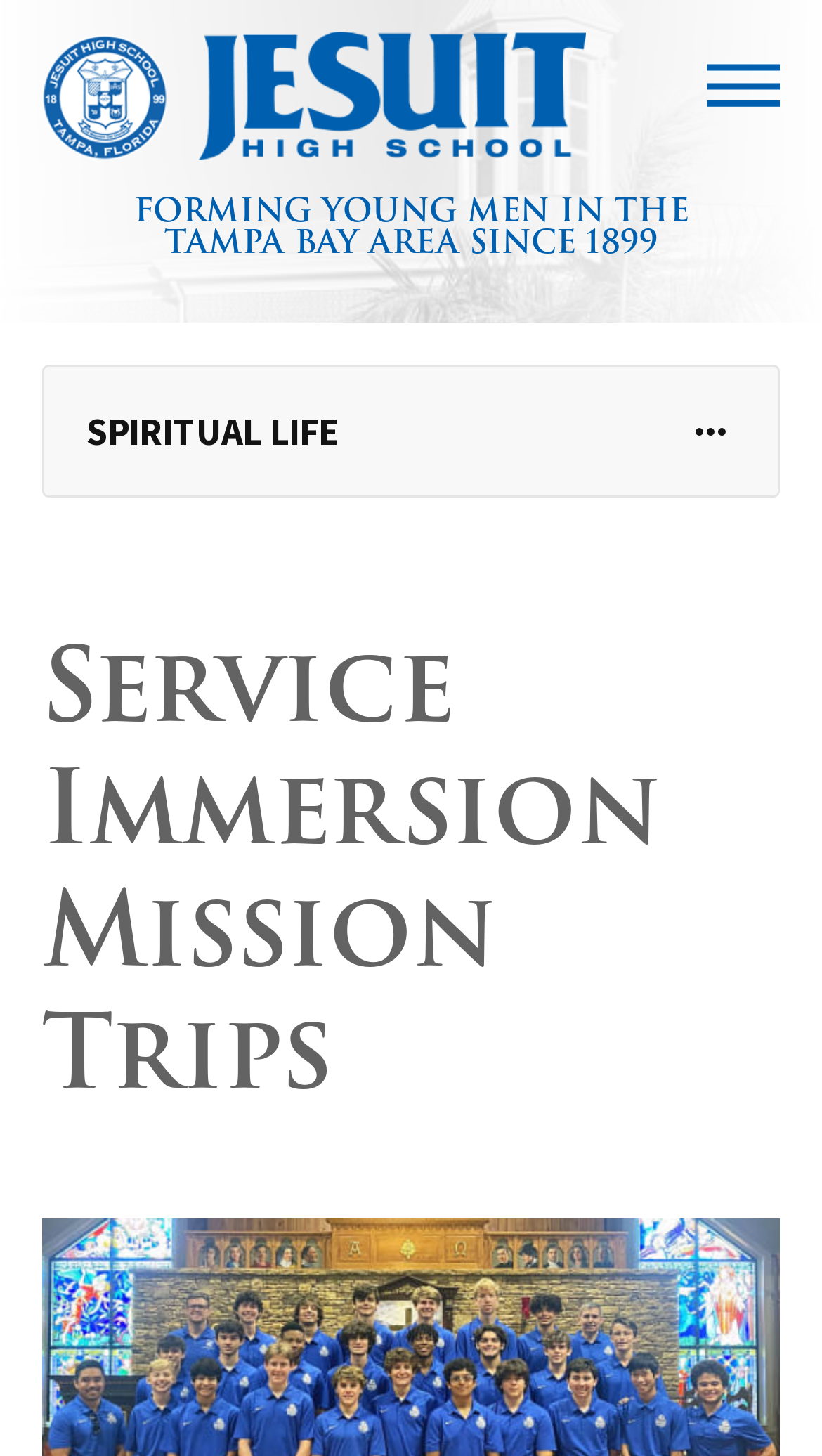Identify the main heading of the webpage and provide its text content.

Service Immersion Mission Trips